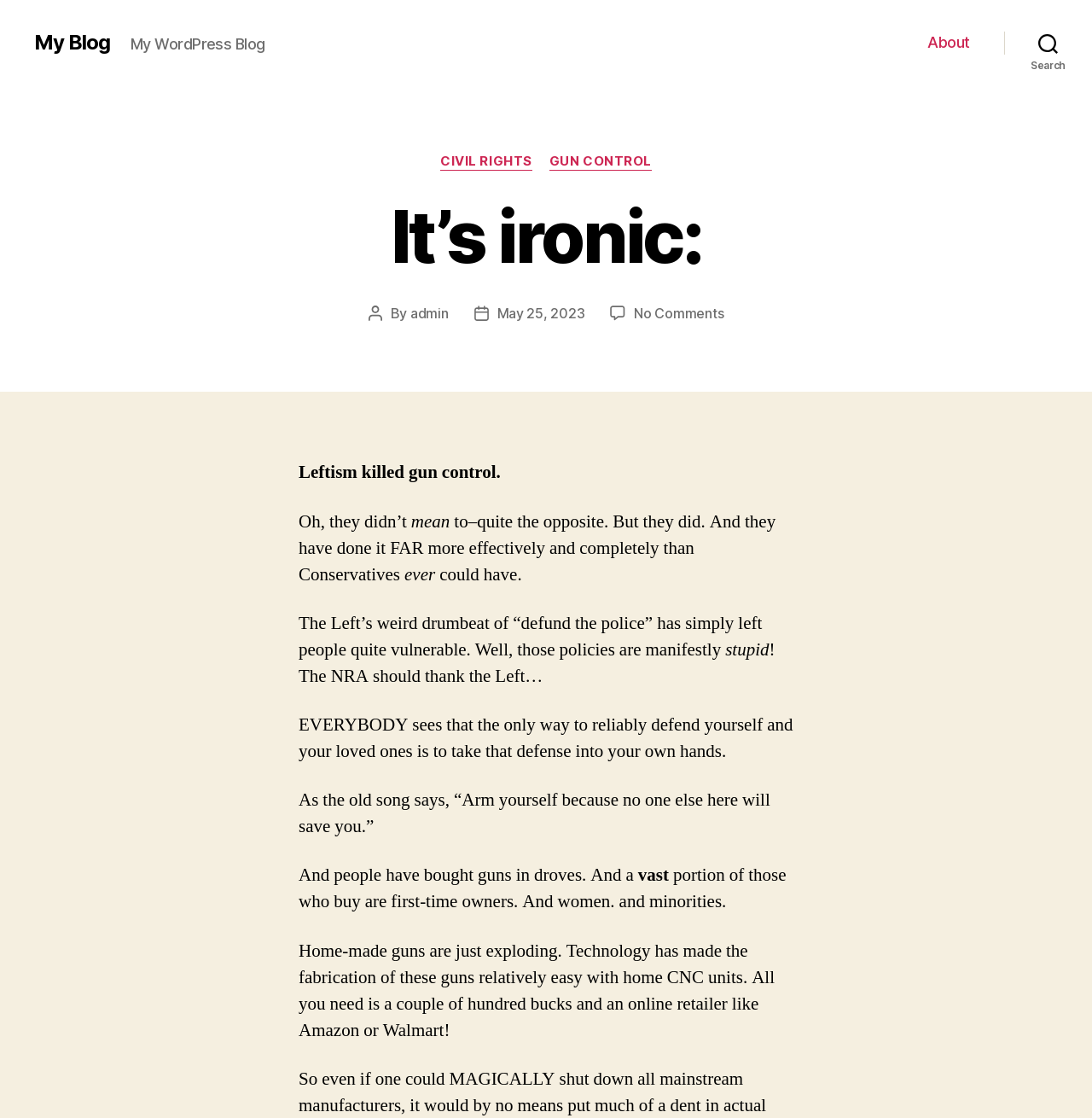Please give the bounding box coordinates of the area that should be clicked to fulfill the following instruction: "Click on the 'Search' button". The coordinates should be in the format of four float numbers from 0 to 1, i.e., [left, top, right, bottom].

[0.92, 0.021, 1.0, 0.055]